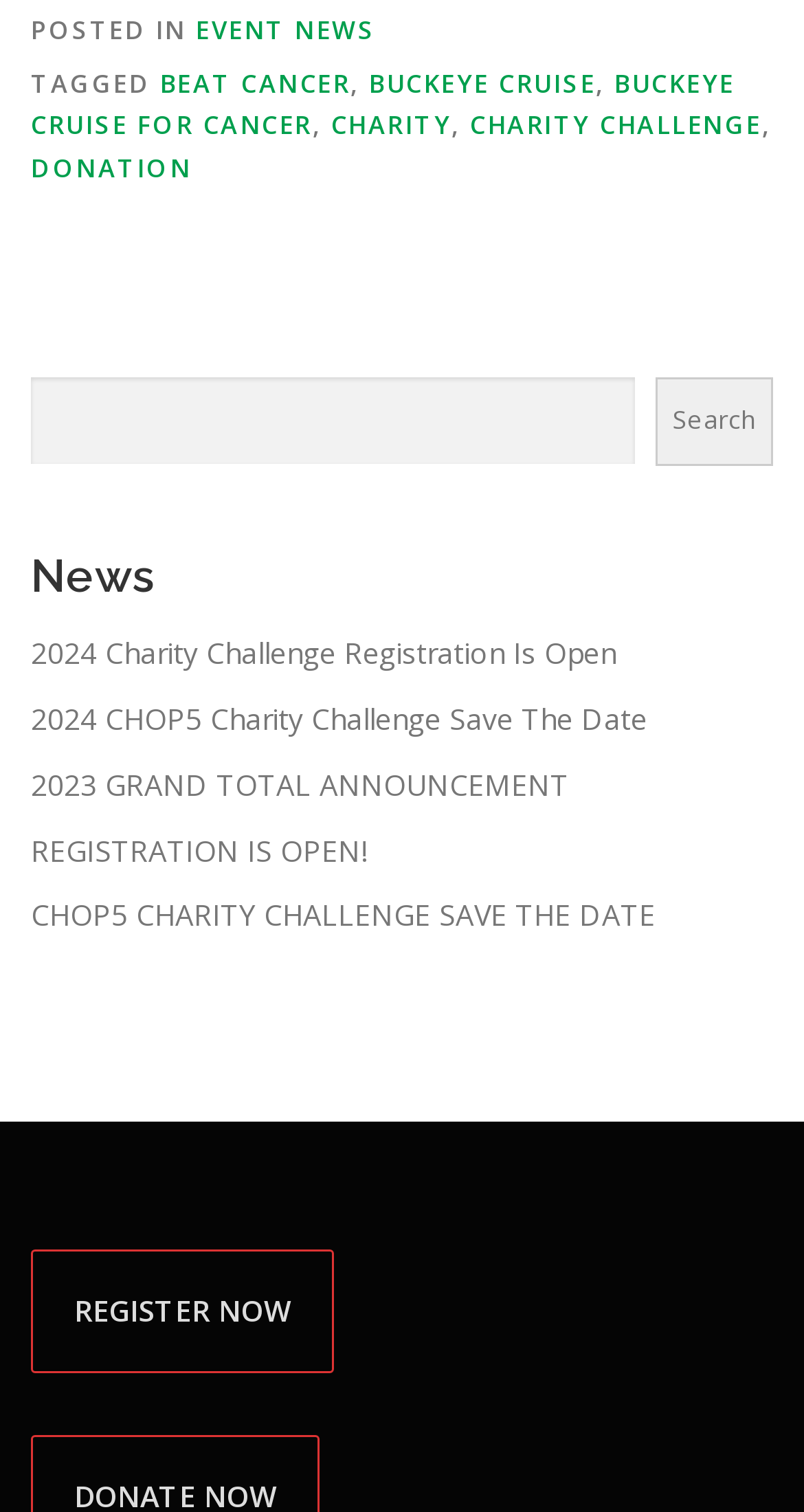Find the bounding box coordinates of the clickable area required to complete the following action: "Click the top-right button".

None